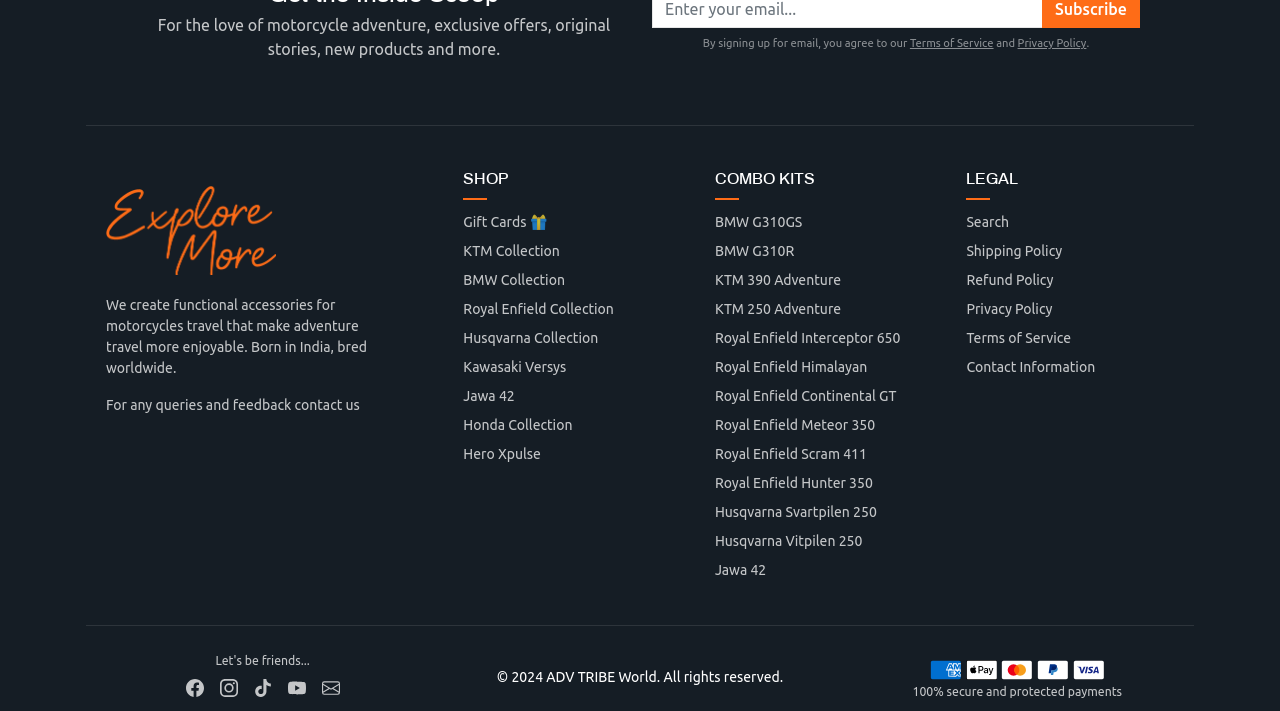Respond to the question below with a single word or phrase:
What is the name of the company?

ADV TRIBE World